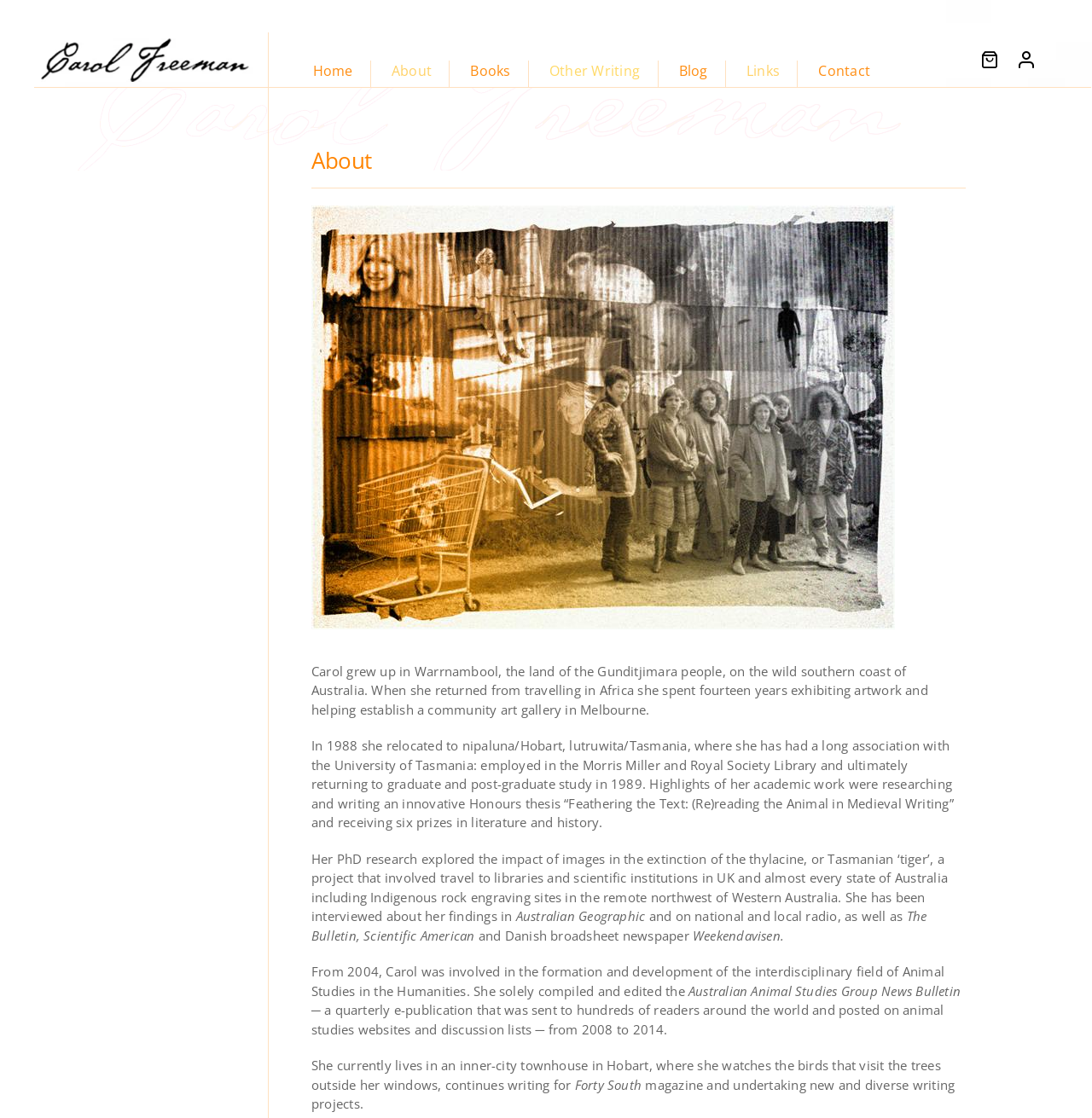Locate the bounding box coordinates of the segment that needs to be clicked to meet this instruction: "Learn more about Carol's books".

[0.431, 0.054, 0.468, 0.078]